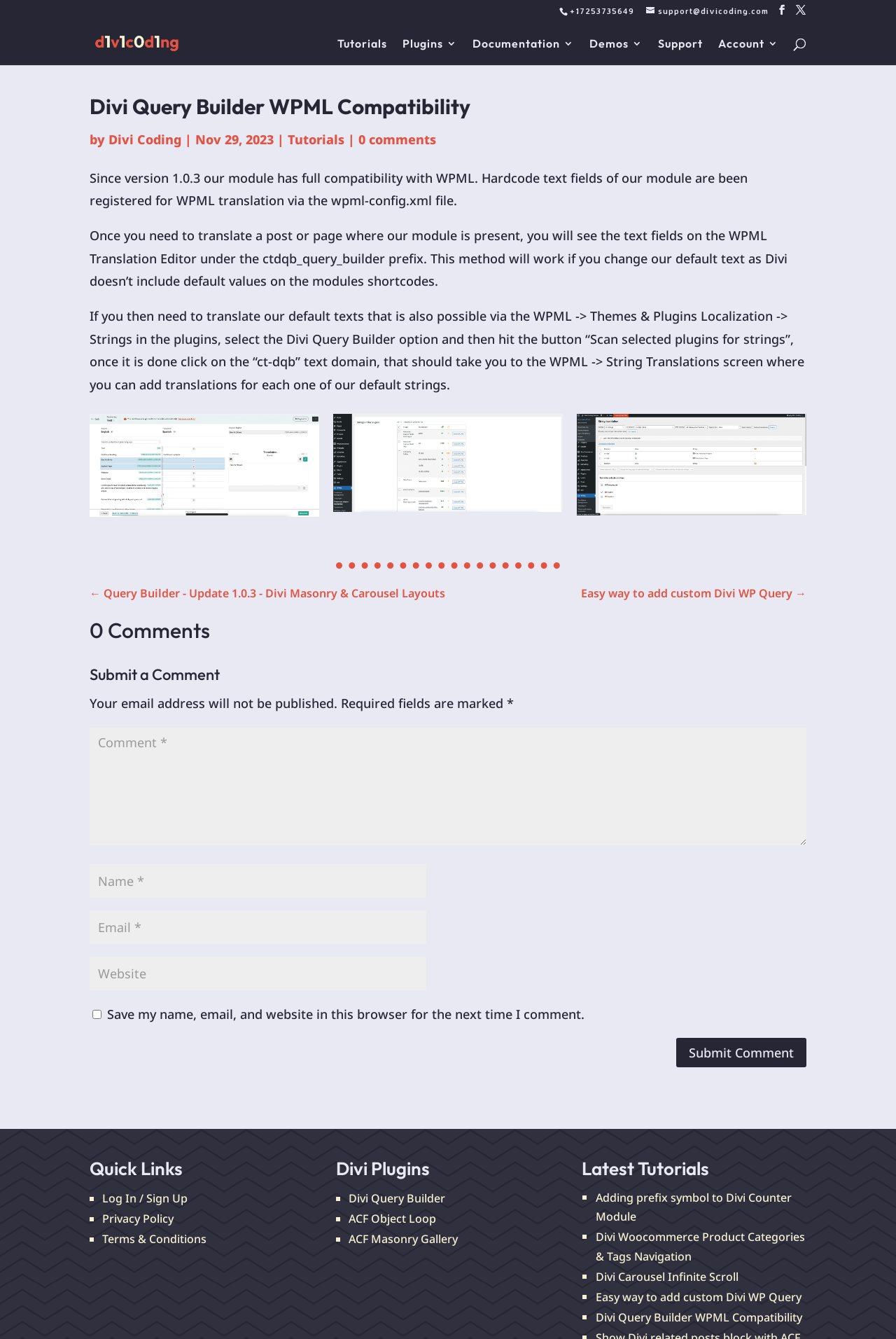Determine the bounding box coordinates for the element that should be clicked to follow this instruction: "Log in or sign up". The coordinates should be given as four float numbers between 0 and 1, in the format [left, top, right, bottom].

[0.114, 0.889, 0.209, 0.901]